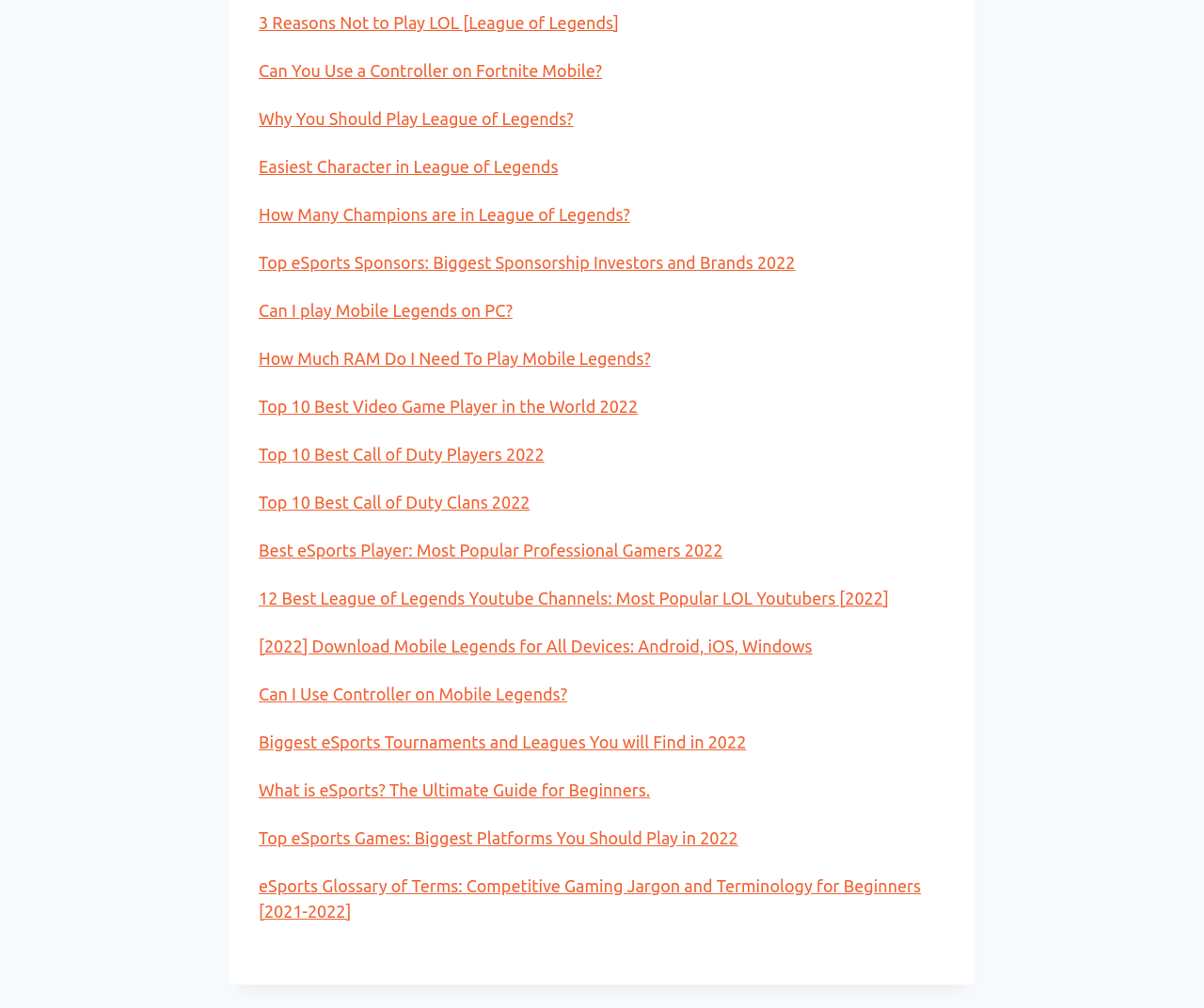Please provide a detailed answer to the question below by examining the image:
Are there any links related to Call of Duty on the webpage?

I found multiple links on the webpage that are related to Call of Duty, such as 'Top 10 Best Call of Duty Players 2022' and 'Top 10 Best Call of Duty Clans 2022', which suggests that there are links related to Call of Duty on the webpage.